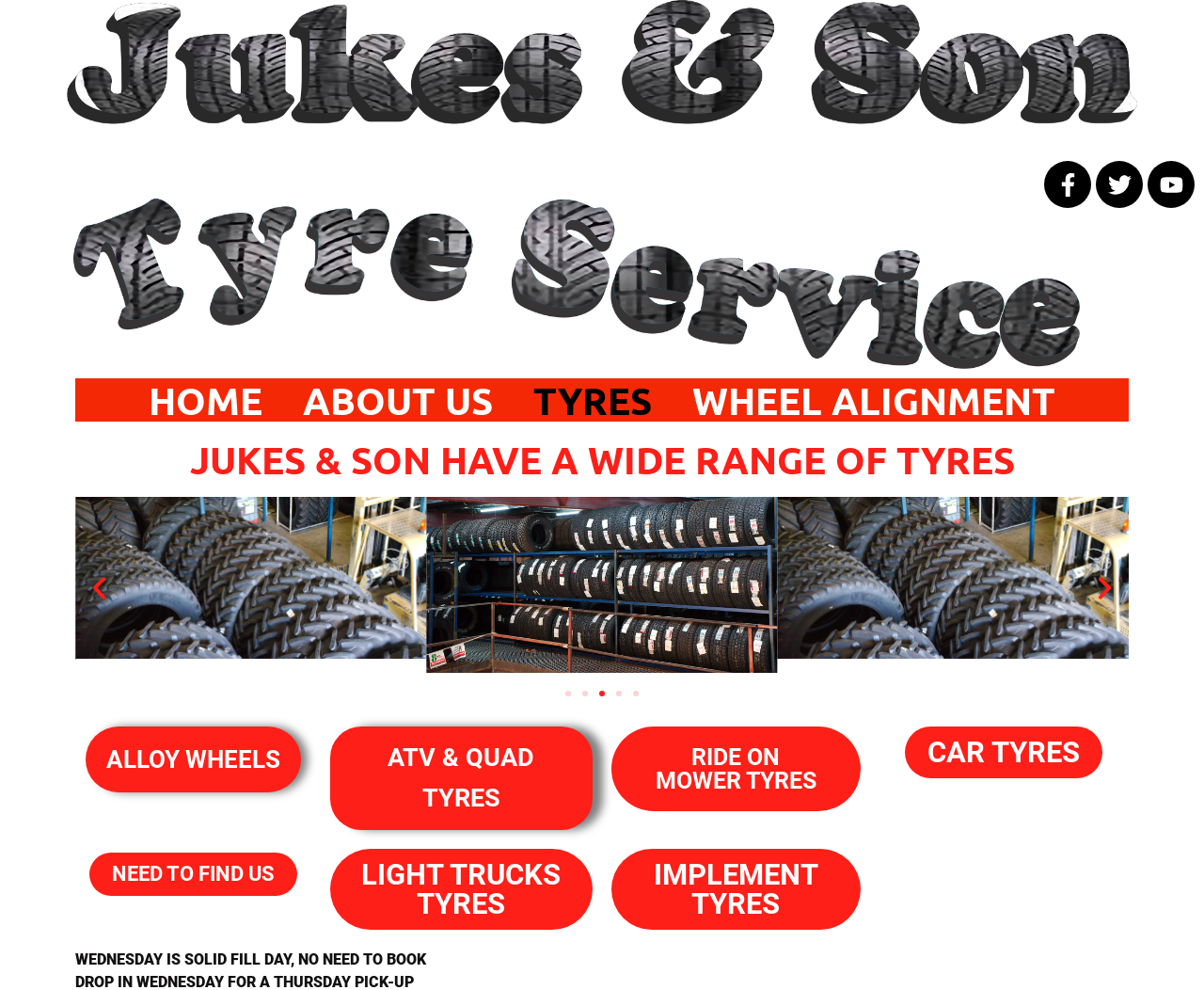Locate the bounding box of the UI element described in the following text: "aria-label="Previous slide"".

[0.07, 0.579, 0.095, 0.609]